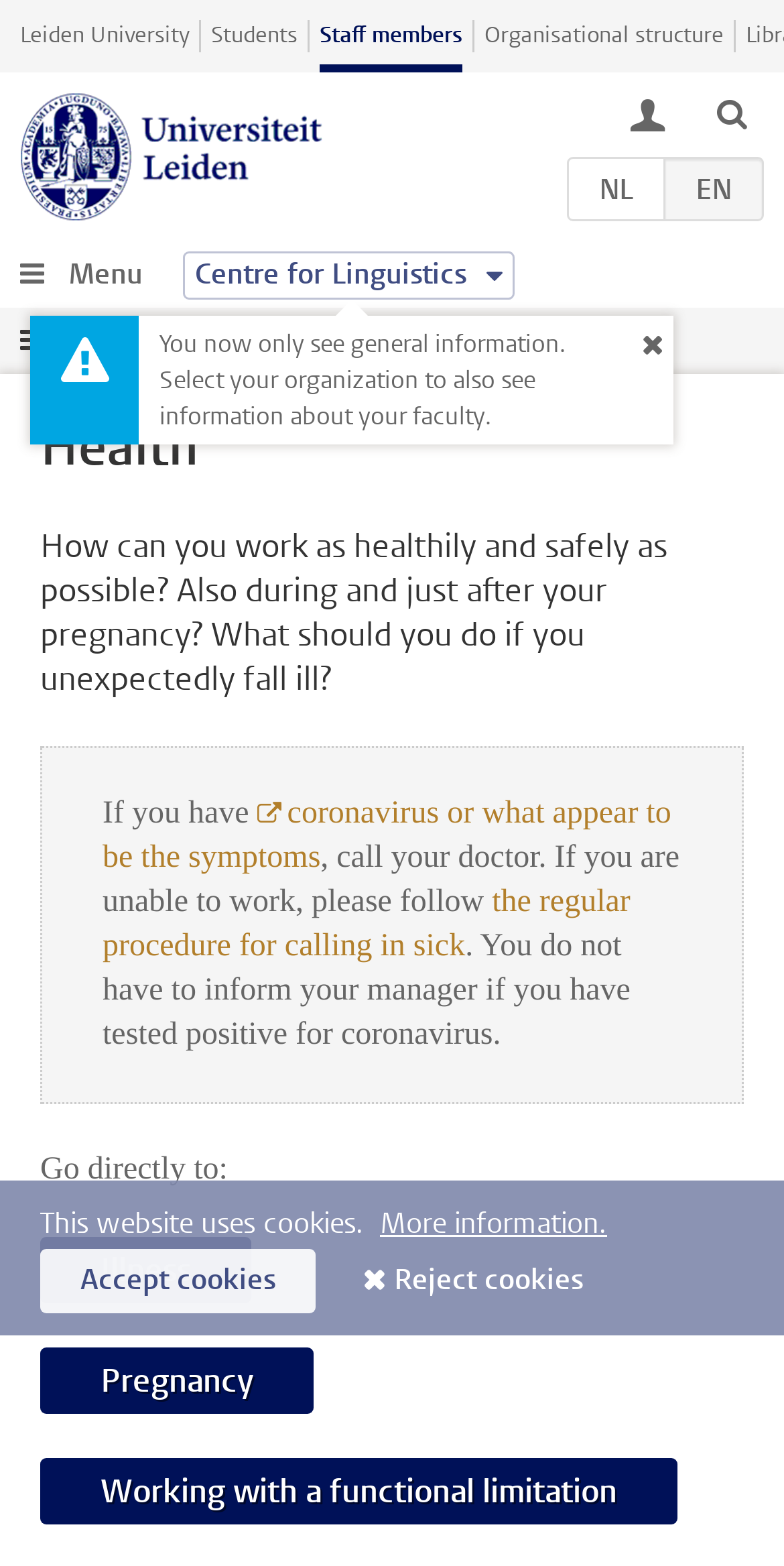Create a detailed narrative describing the layout and content of the webpage.

The webpage is about health and safety at Leiden University, specifically focusing on working healthily and safely during and after pregnancy, as well as what to do if one falls ill unexpectedly. 

At the top left of the page, there is a link to the university's homepage, followed by links to sections for students, staff members, and organizational structure. Below these links, there is a heading "Universiteit Leiden" with a link to the university's website and an image of the university's logo.

To the right of the university's logo, there are language options, with links to switch between Dutch ("NL") and English ("EN"). There are also two buttons with icons, possibly for search or navigation.

Below the language options, there is a menu button with an icon, which opens a submenu with a heading "Health" and a brief description of the page's content. This description is also the meta description of the webpage.

Under the "Health" heading, there are several sections of text and links. The first section provides guidance on what to do if one has coronavirus symptoms or is unable to work. The second section has a heading "Go directly to:" with links to pages about illness, pregnancy, and working with a functional limitation.

At the bottom of the page, there is a notice about the website using cookies, with a link to more information and buttons to accept or reject cookies.